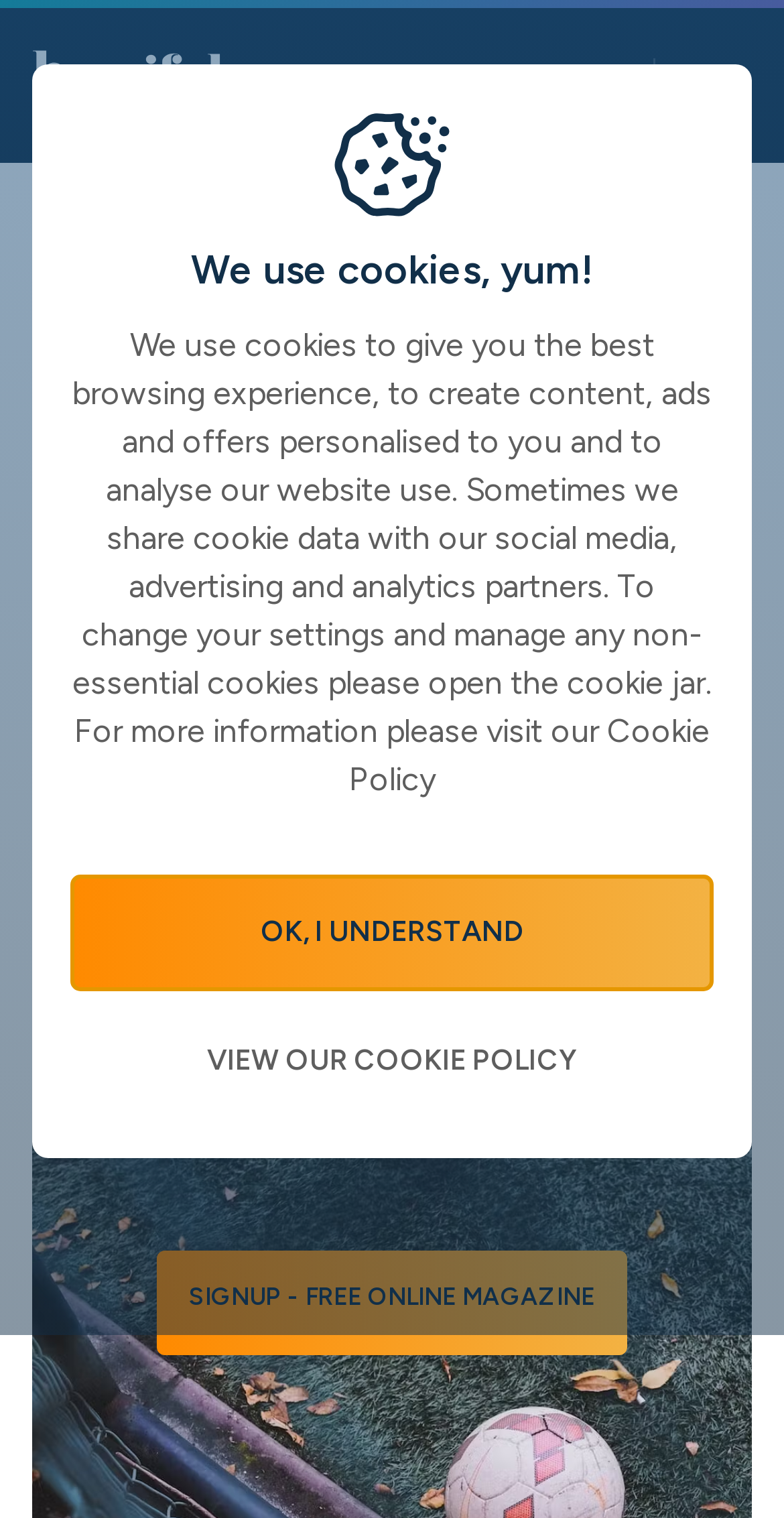Given the description of a UI element: "https://nzdf.bravosolution.com", identify the bounding box coordinates of the matching element in the webpage screenshot.

None